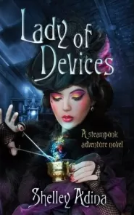What type of novel is 'Lady of Devices'?
Provide a well-explained and detailed answer to the question.

The phrase 'A steampunk adventure novel' is written below the title, indicating the genre of the book.